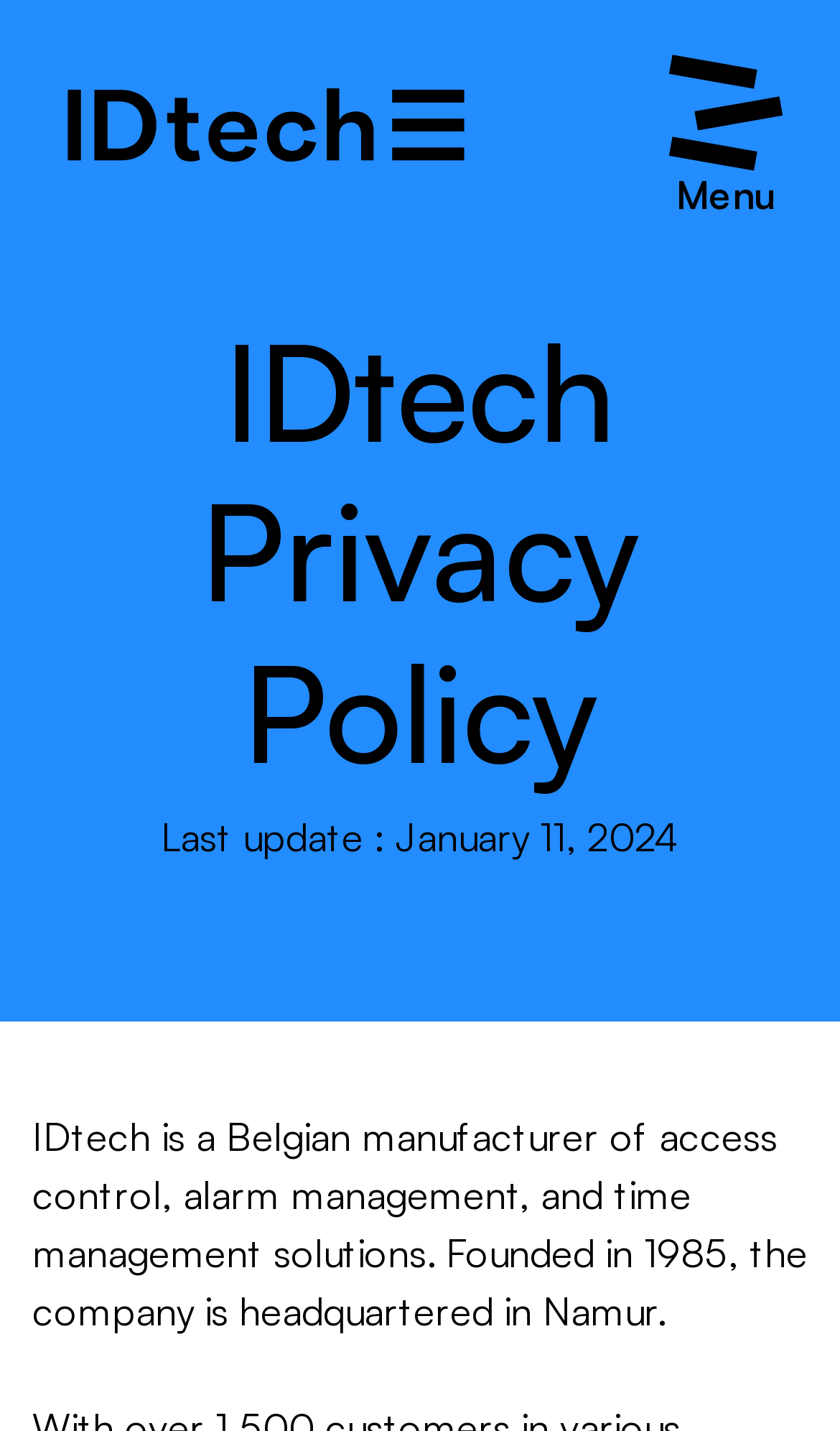What is the founding year of IDtech?
Please interpret the details in the image and answer the question thoroughly.

I found the answer by reading the static text that describes IDtech, which mentions 'Founded in 1985'.